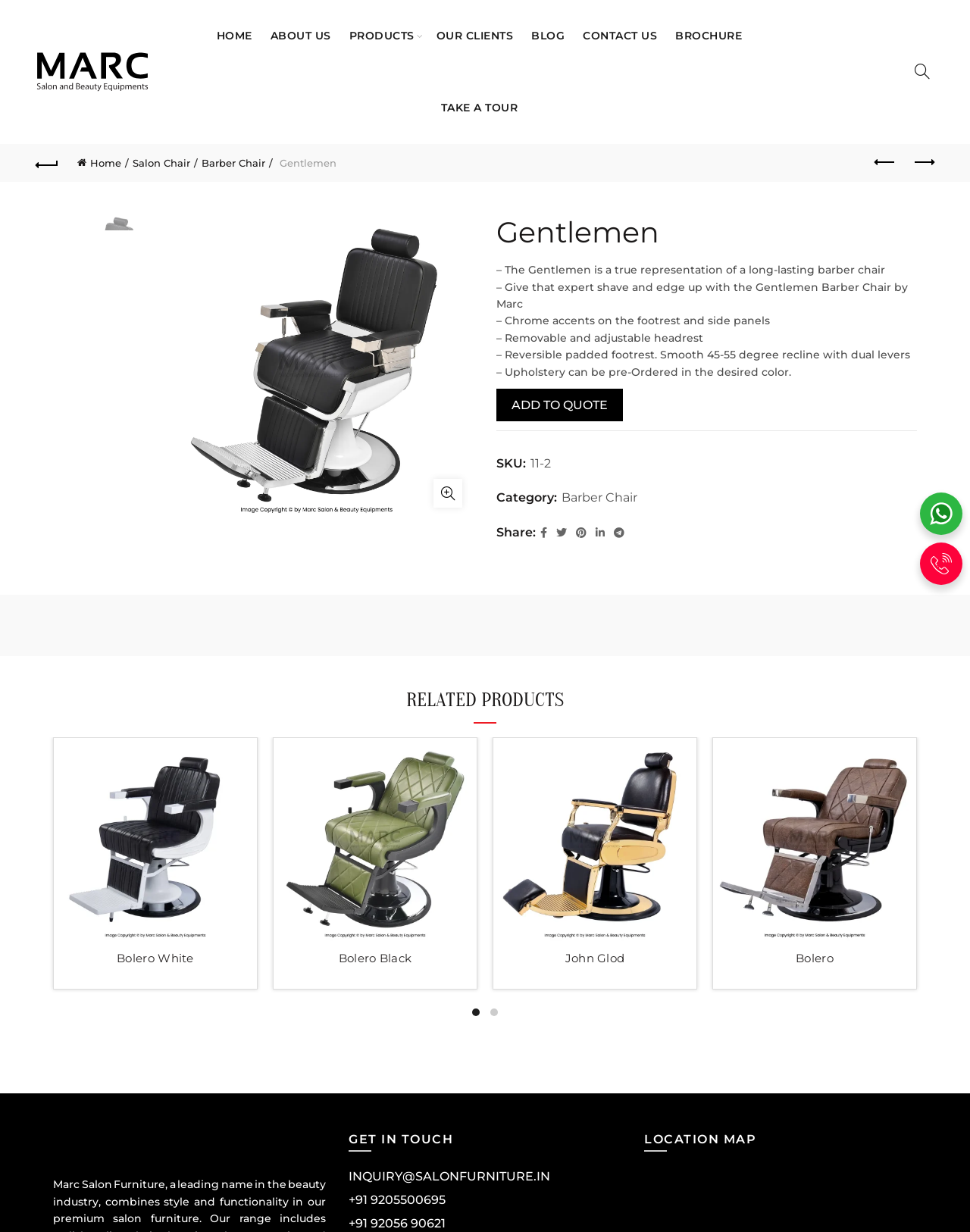Find the bounding box coordinates for the area you need to click to carry out the instruction: "View the 'RELATED PRODUCTS'". The coordinates should be four float numbers between 0 and 1, indicated as [left, top, right, bottom].

[0.055, 0.557, 0.945, 0.58]